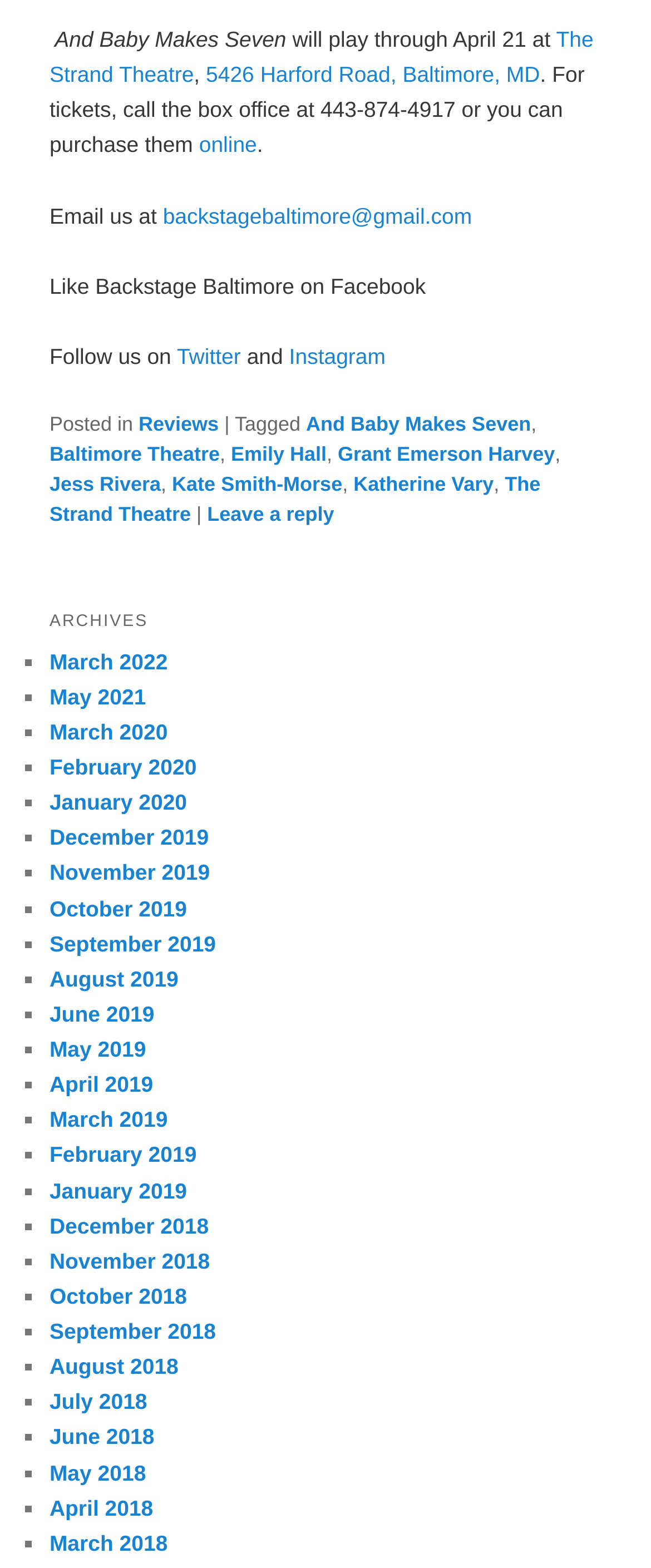Please find the bounding box coordinates of the section that needs to be clicked to achieve this instruction: "Read reviews".

[0.213, 0.263, 0.336, 0.278]